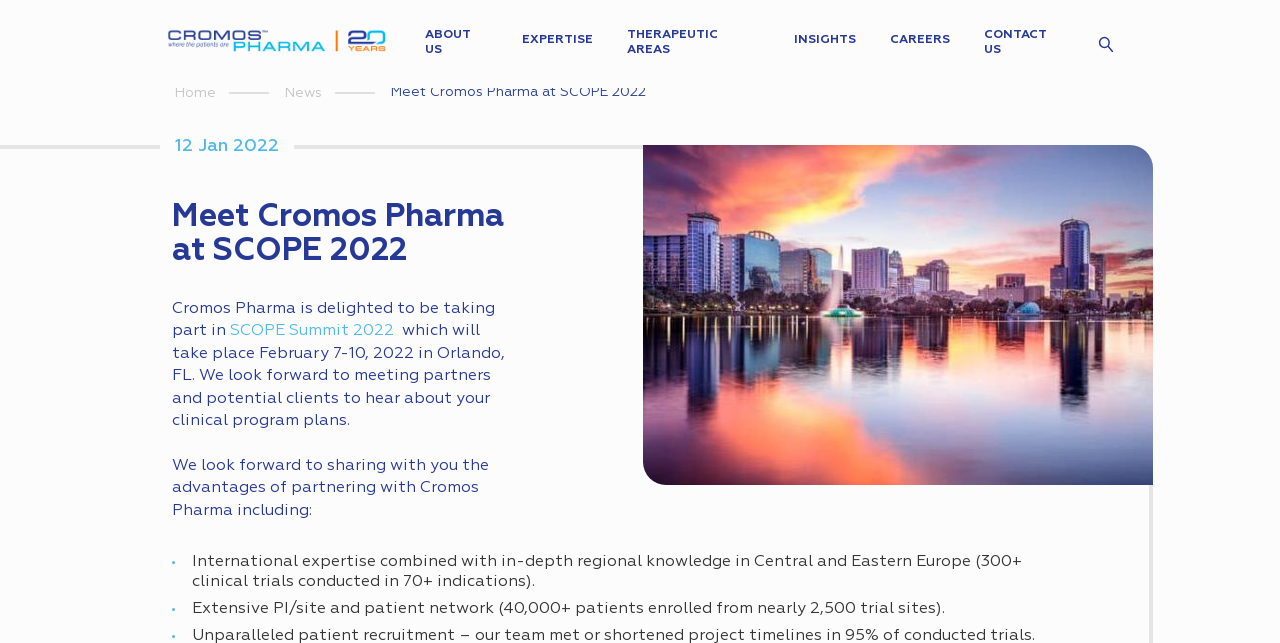Identify the bounding box coordinates of the area you need to click to perform the following instruction: "Contact us through this link".

[0.769, 0.044, 0.831, 0.09]